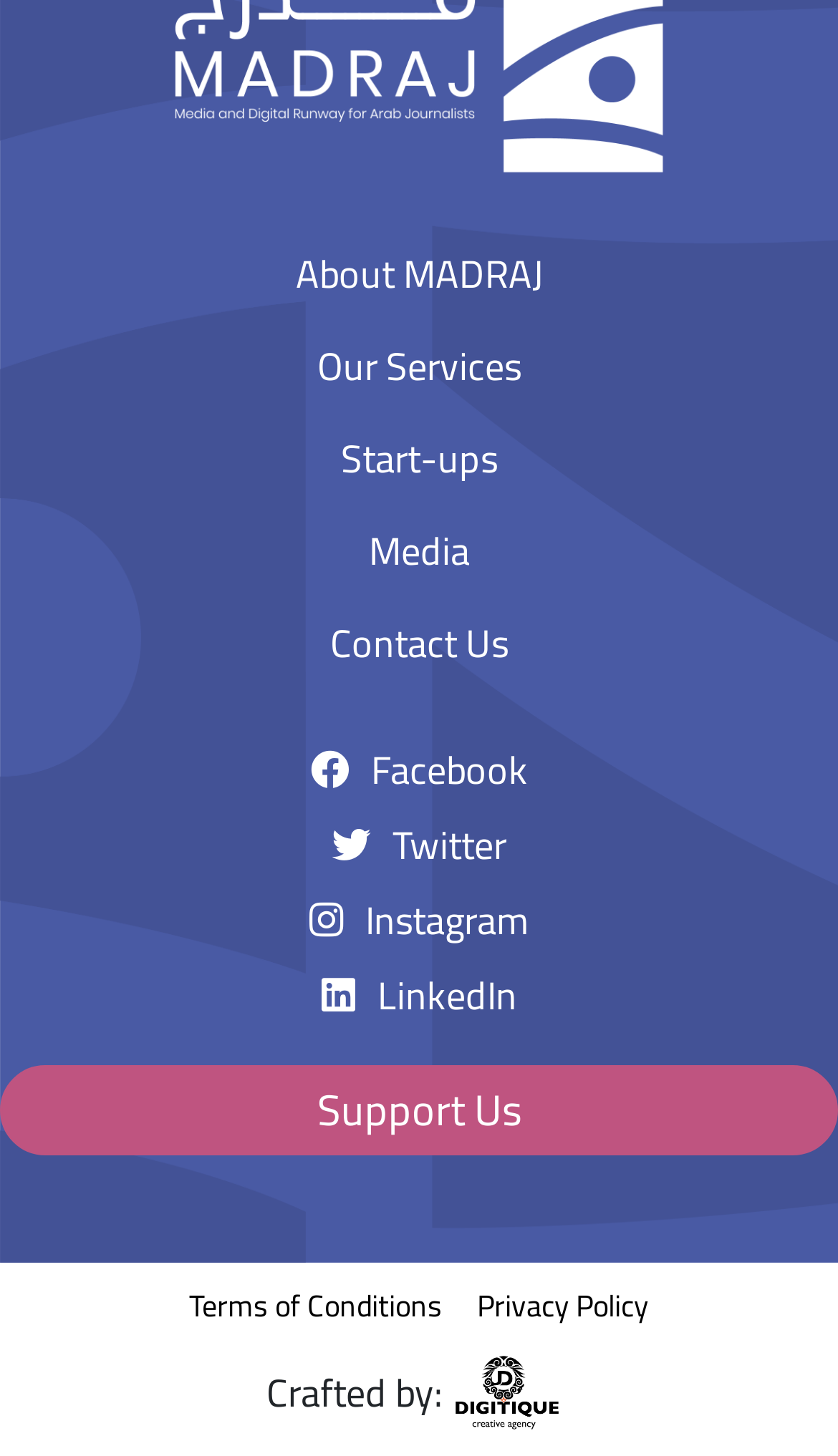Could you specify the bounding box coordinates for the clickable section to complete the following instruction: "Contact Us"?

[0.041, 0.411, 0.959, 0.474]